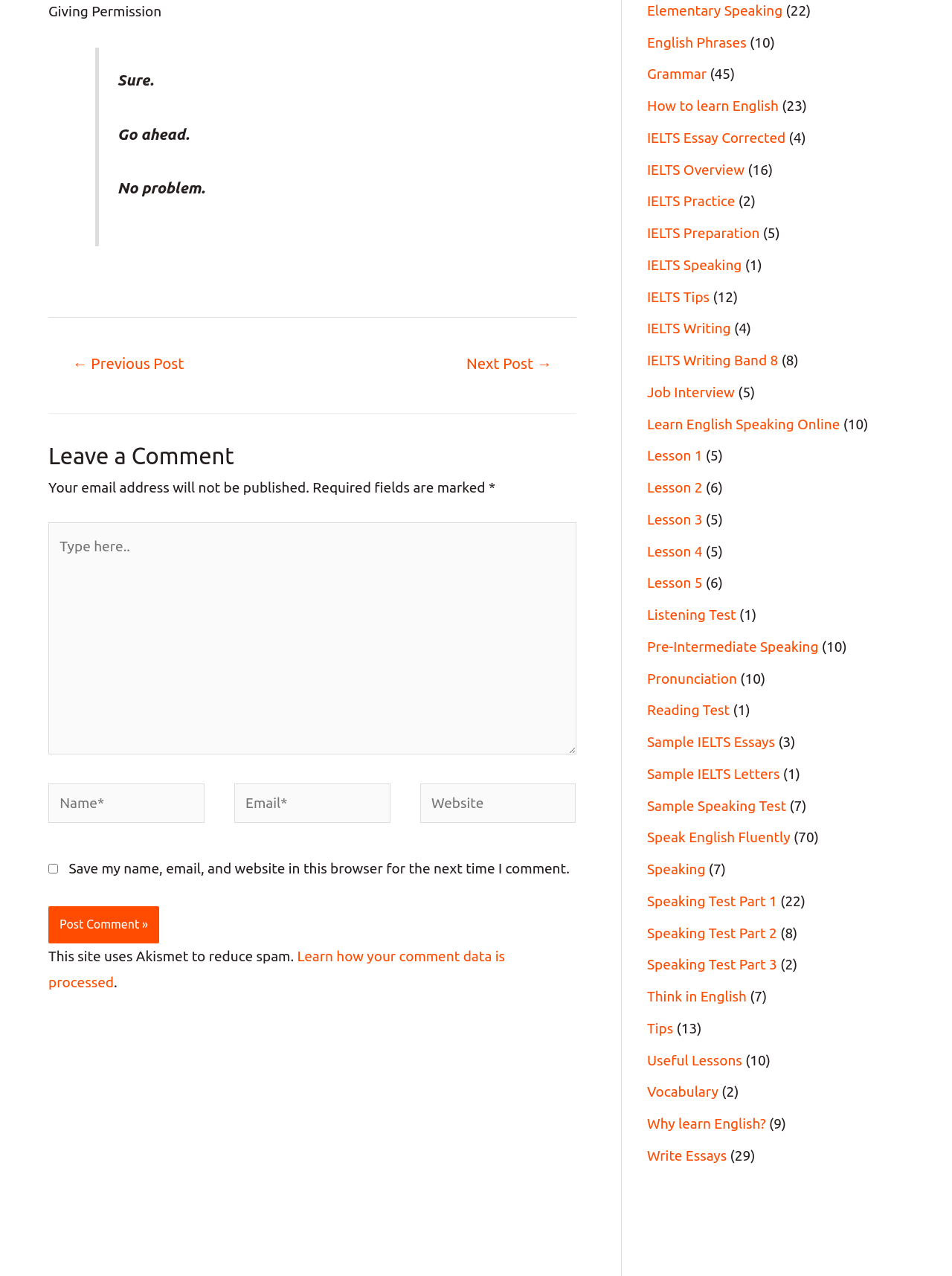Give a one-word or phrase response to the following question: How many categories are listed in the webpage?

17